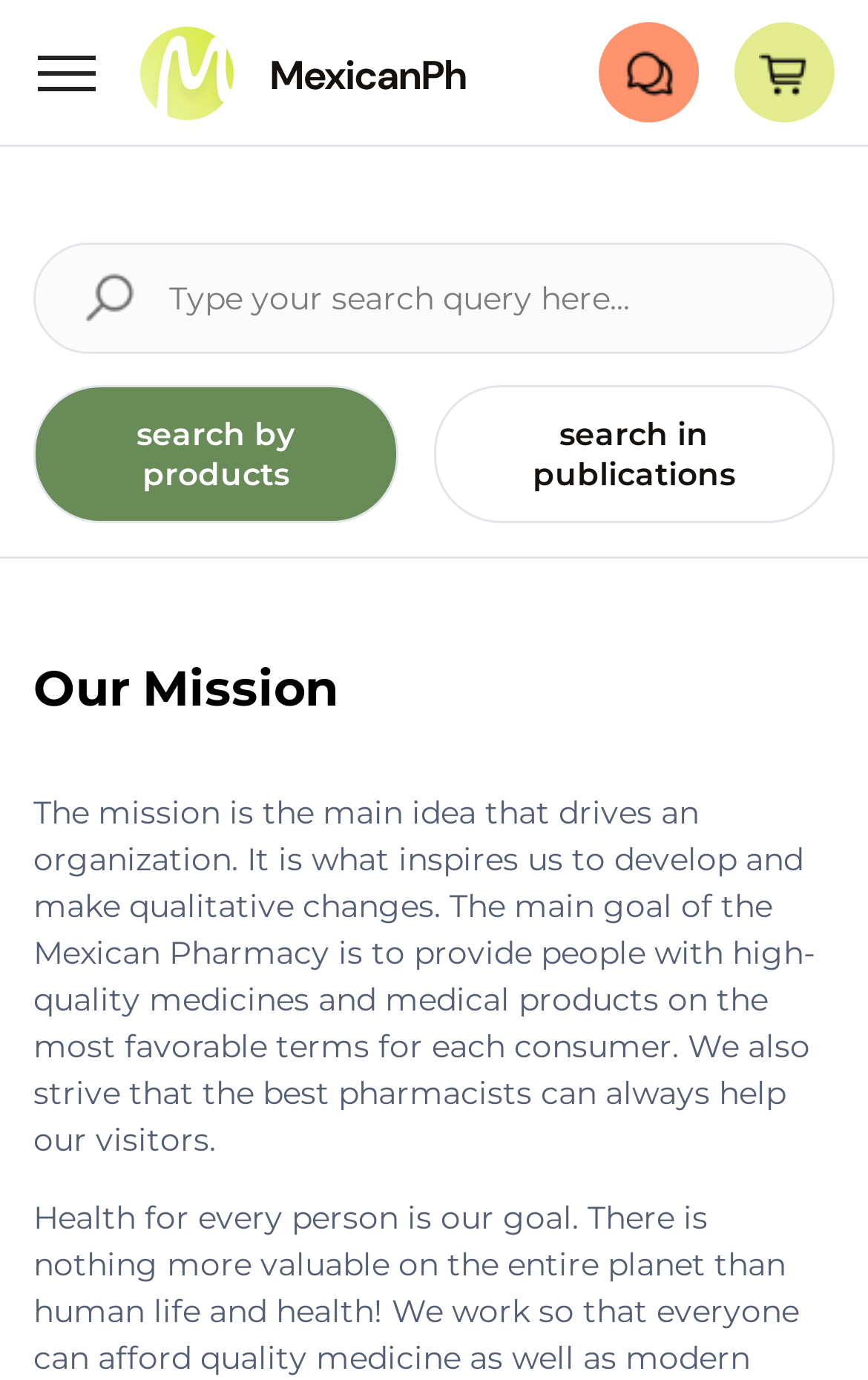Given the element description: "Live chat", predict the bounding box coordinates of the UI element it refers to, using four float numbers between 0 and 1, i.e., [left, top, right, bottom].

[0.69, 0.016, 0.805, 0.089]